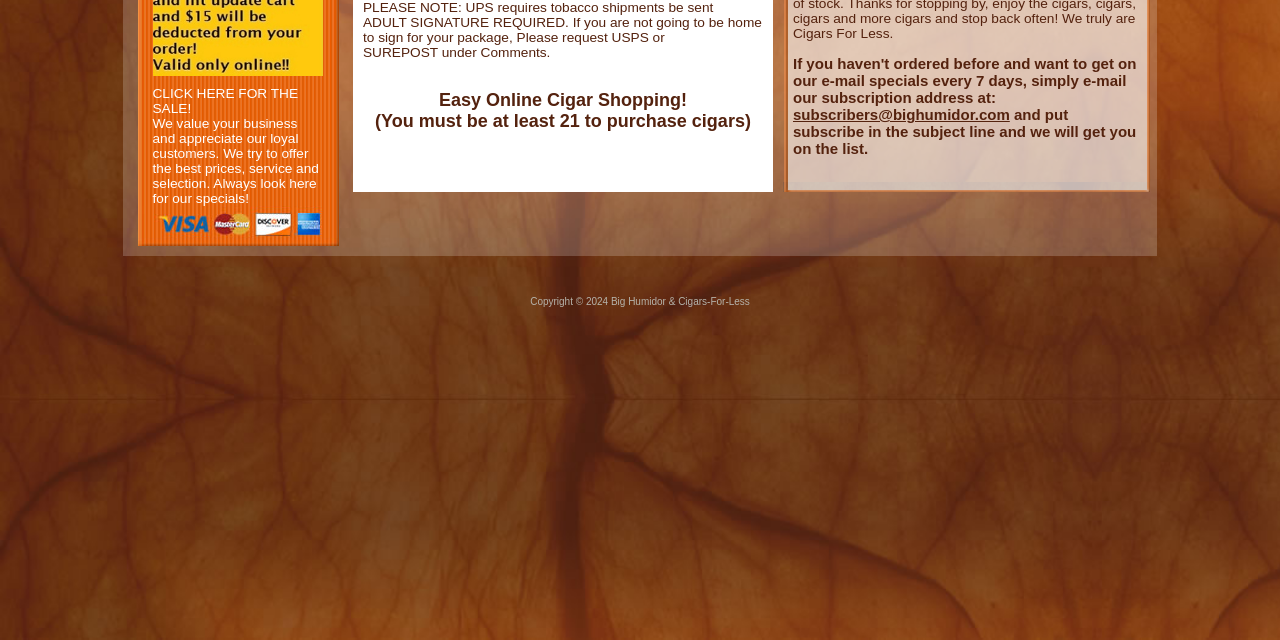Given the element description subscribers@bighumidor.com, specify the bounding box coordinates of the corresponding UI element in the format (top-left x, top-left y, bottom-right x, bottom-right y). All values must be between 0 and 1.

[0.62, 0.166, 0.789, 0.192]